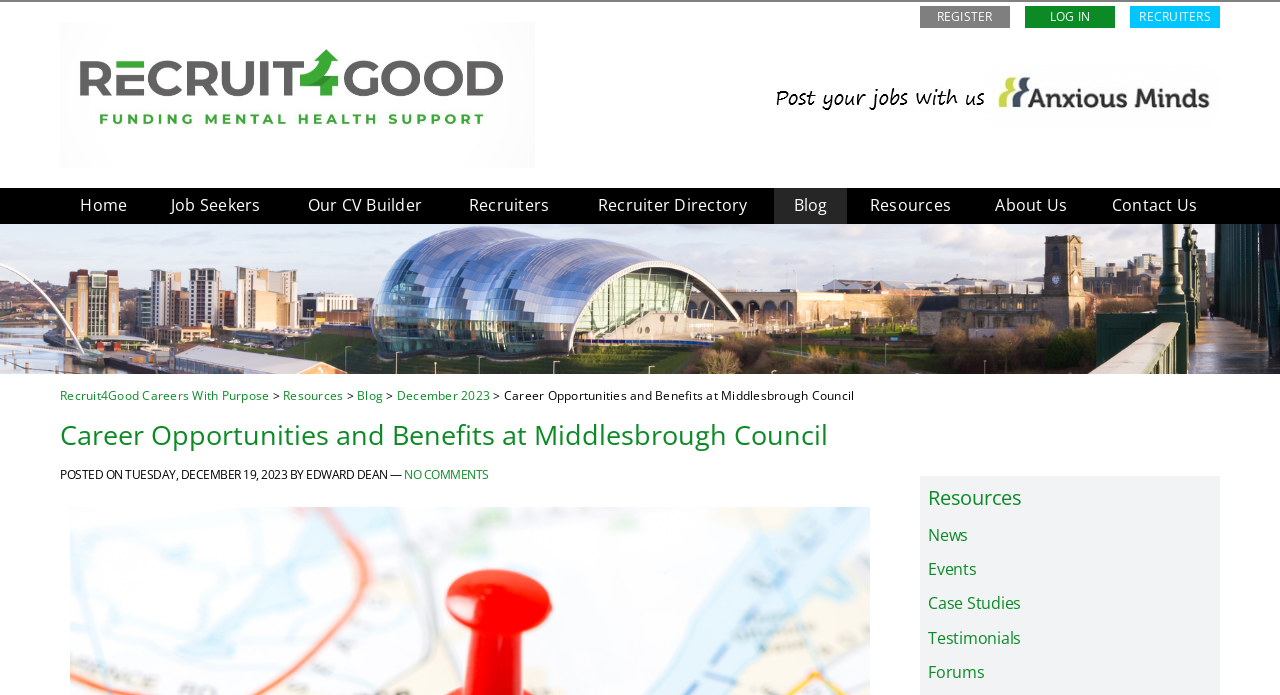Predict the bounding box coordinates of the area that should be clicked to accomplish the following instruction: "Click on the 'Post Your Job With Us' button". The bounding box coordinates should consist of four float numbers between 0 and 1, i.e., [left, top, right, bottom].

[0.588, 0.12, 0.953, 0.148]